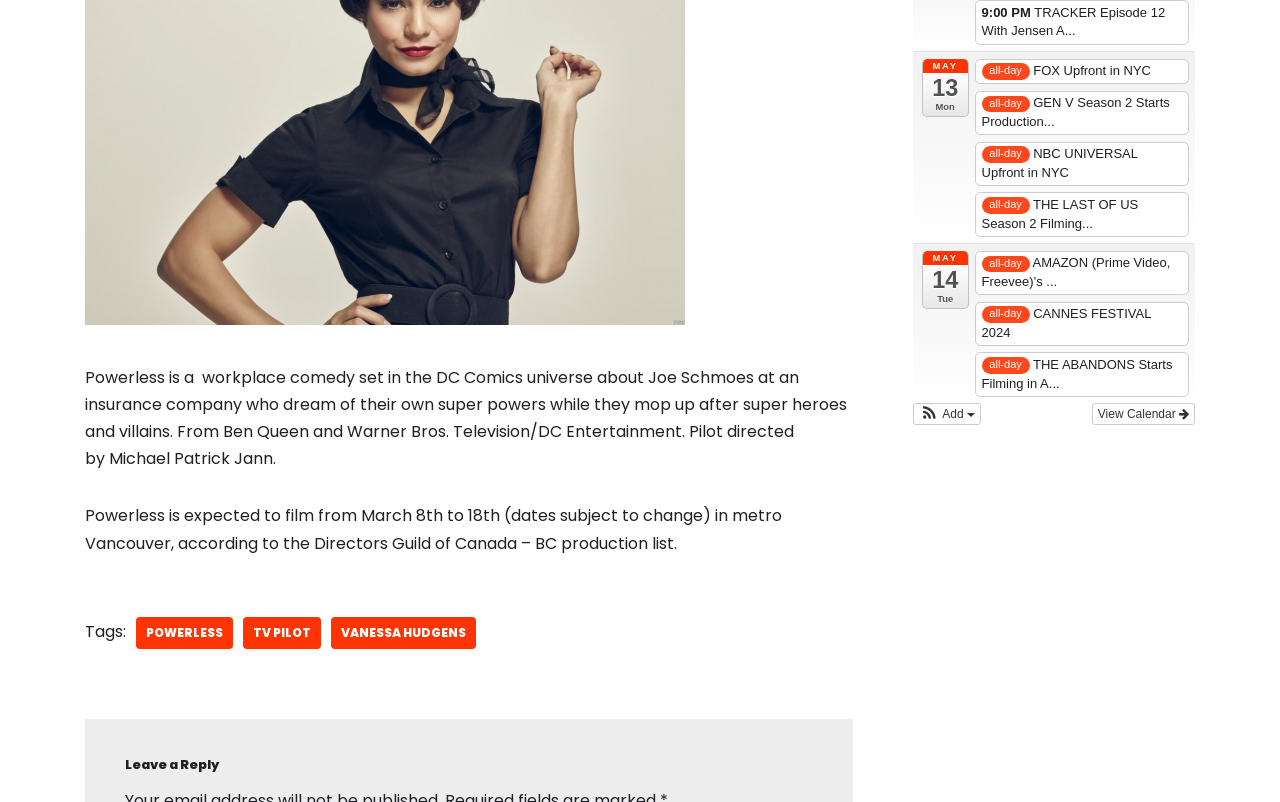Pinpoint the bounding box coordinates of the element to be clicked to execute the instruction: "Read more about the TV pilot".

[0.19, 0.769, 0.251, 0.809]